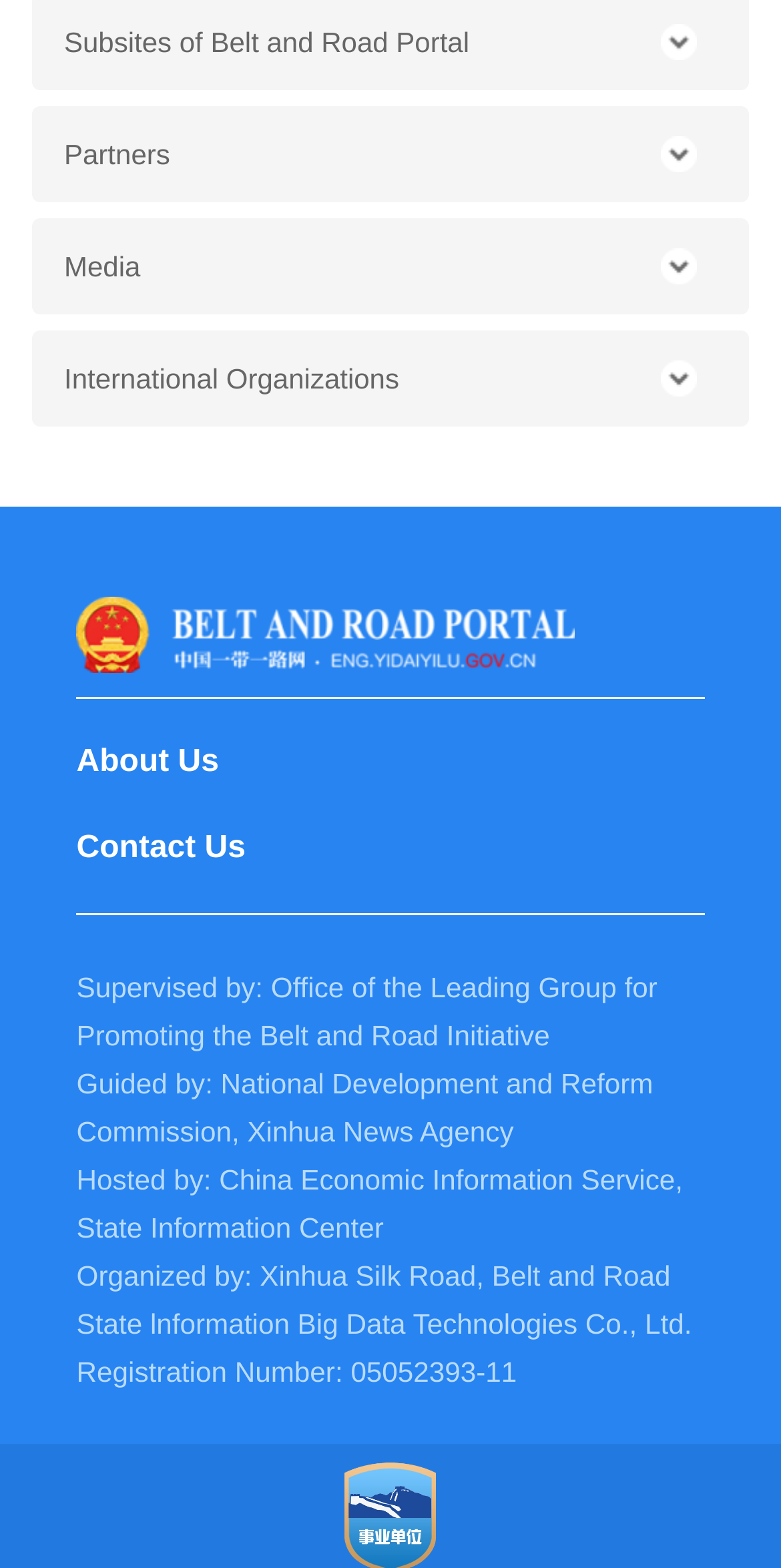Identify the coordinates of the bounding box for the element that must be clicked to accomplish the instruction: "Click Media".

[0.041, 0.139, 0.959, 0.201]